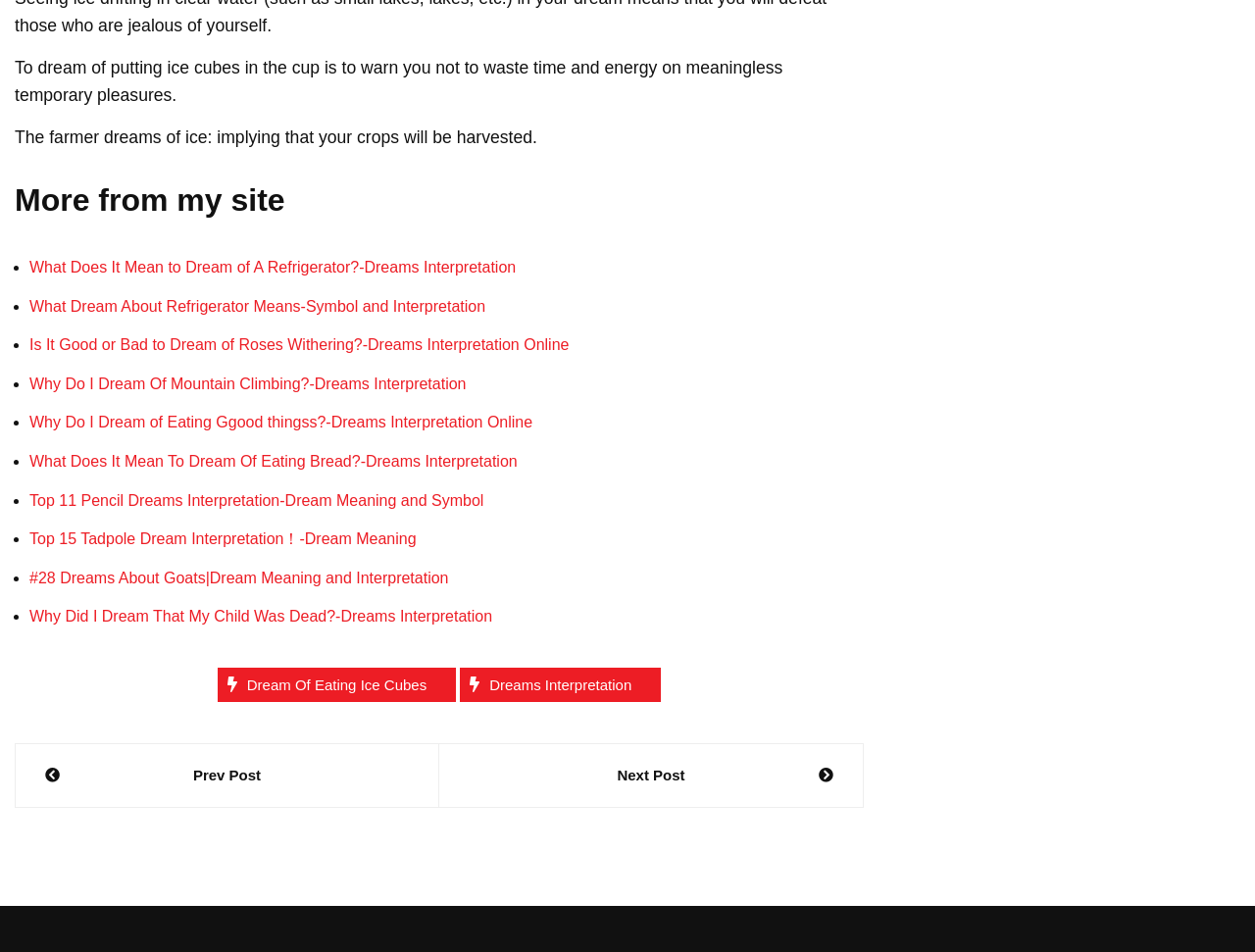Please find the bounding box coordinates of the element that you should click to achieve the following instruction: "Learn about eating ice cubes in dreams". The coordinates should be presented as four float numbers between 0 and 1: [left, top, right, bottom].

[0.173, 0.701, 0.363, 0.737]